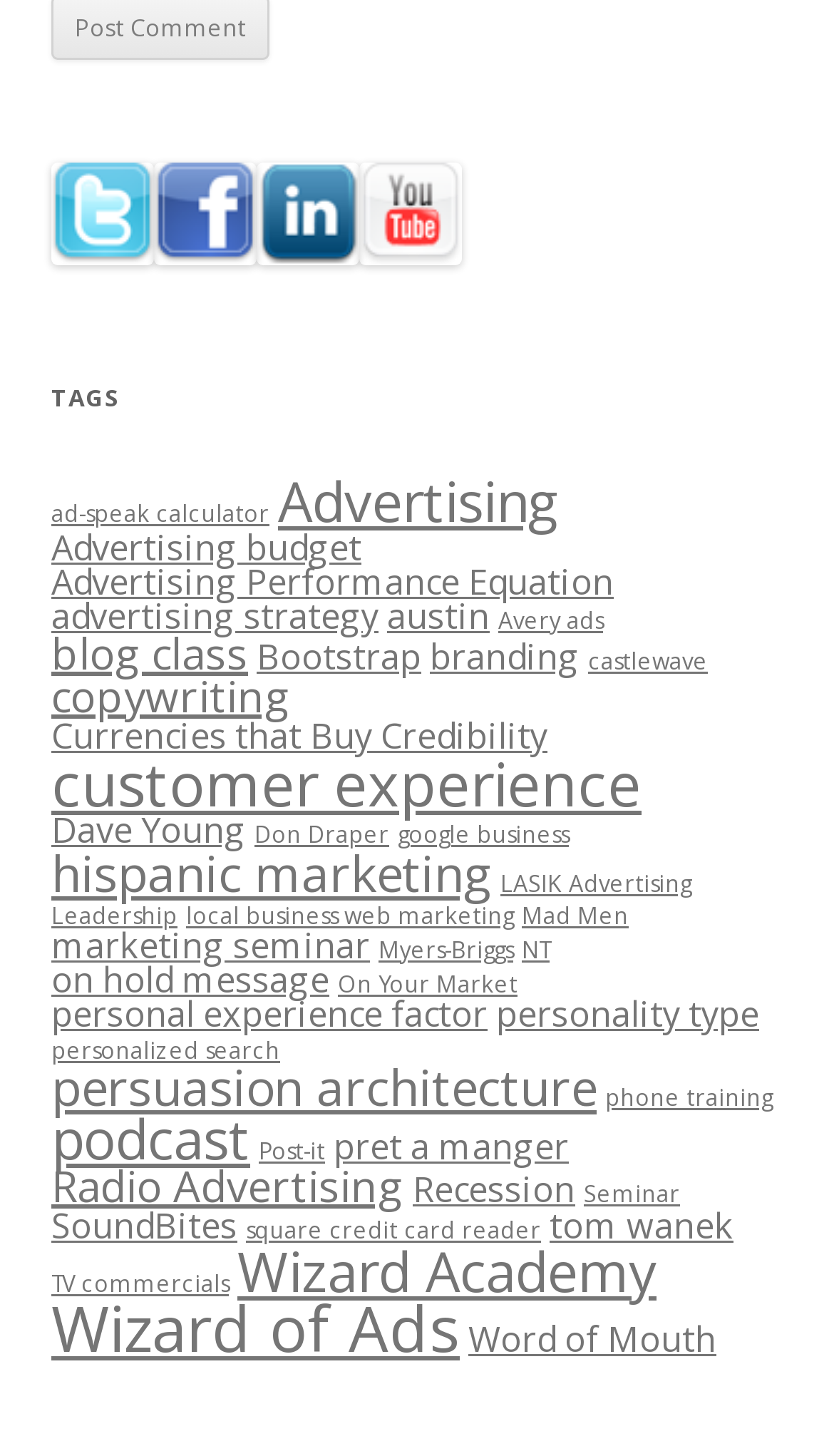Please find the bounding box coordinates of the element that needs to be clicked to perform the following instruction: "Read about ad-speak calculator". The bounding box coordinates should be four float numbers between 0 and 1, represented as [left, top, right, bottom].

[0.062, 0.342, 0.323, 0.363]